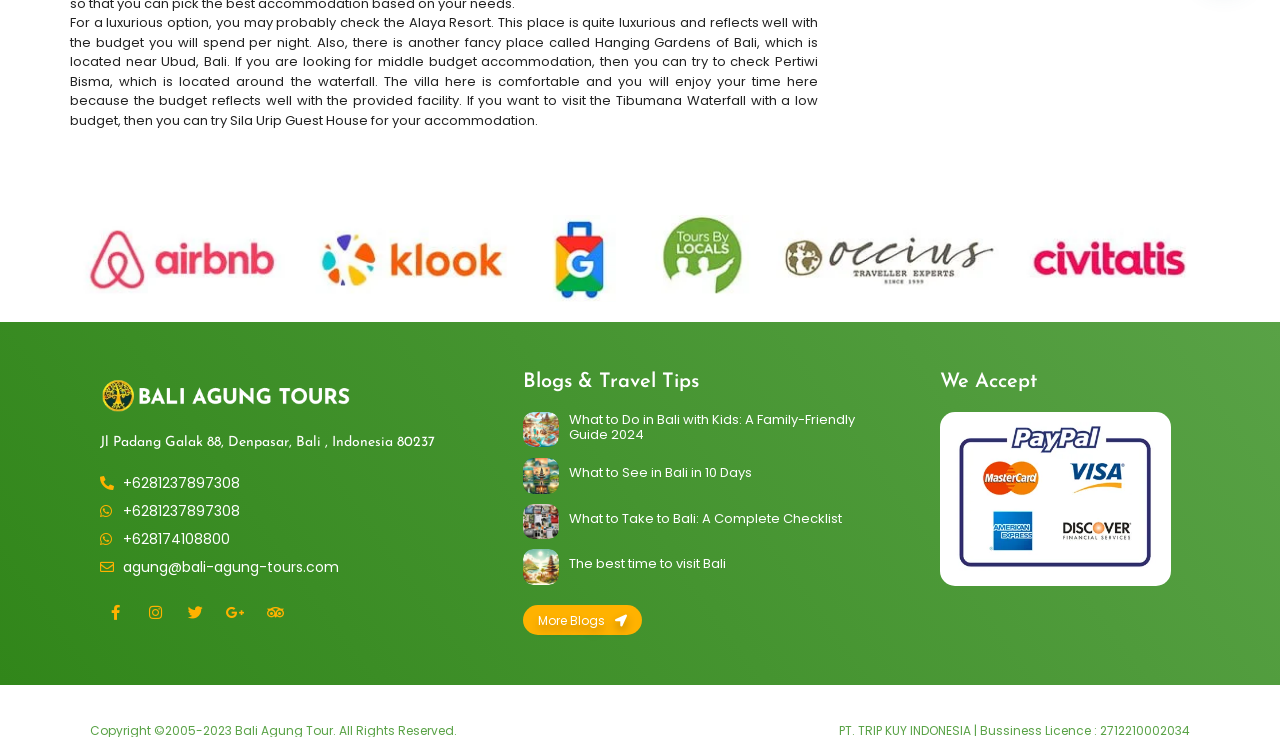How many social media links are provided?
Analyze the image and deliver a detailed answer to the question.

The webpage provides links to five social media platforms, including Facebook, Instagram, Twitter, Google-plus, and Tripadvisor, which can be used to connect with Bali Agung Tour.